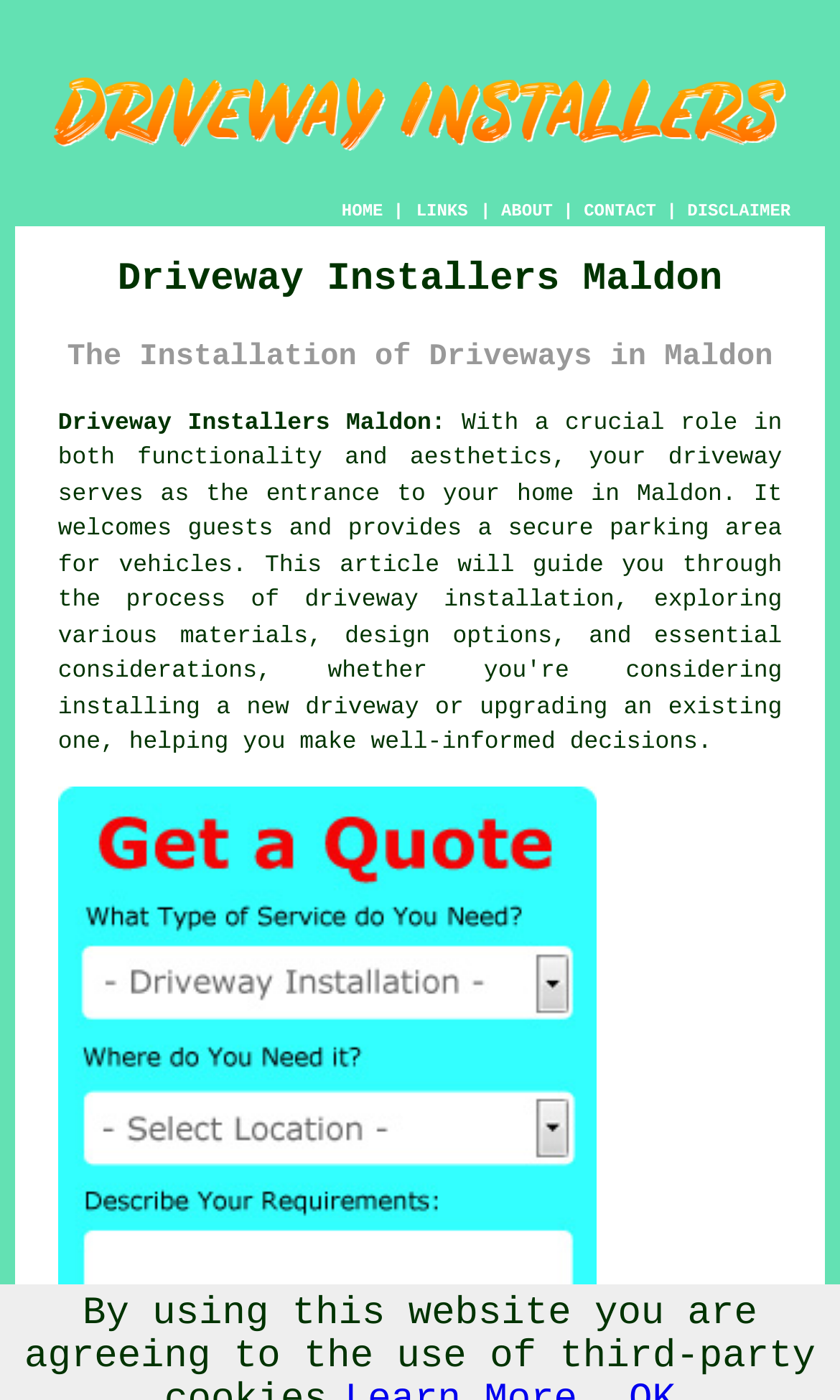Given the following UI element description: "LINKS", find the bounding box coordinates in the webpage screenshot.

[0.493, 0.143, 0.56, 0.16]